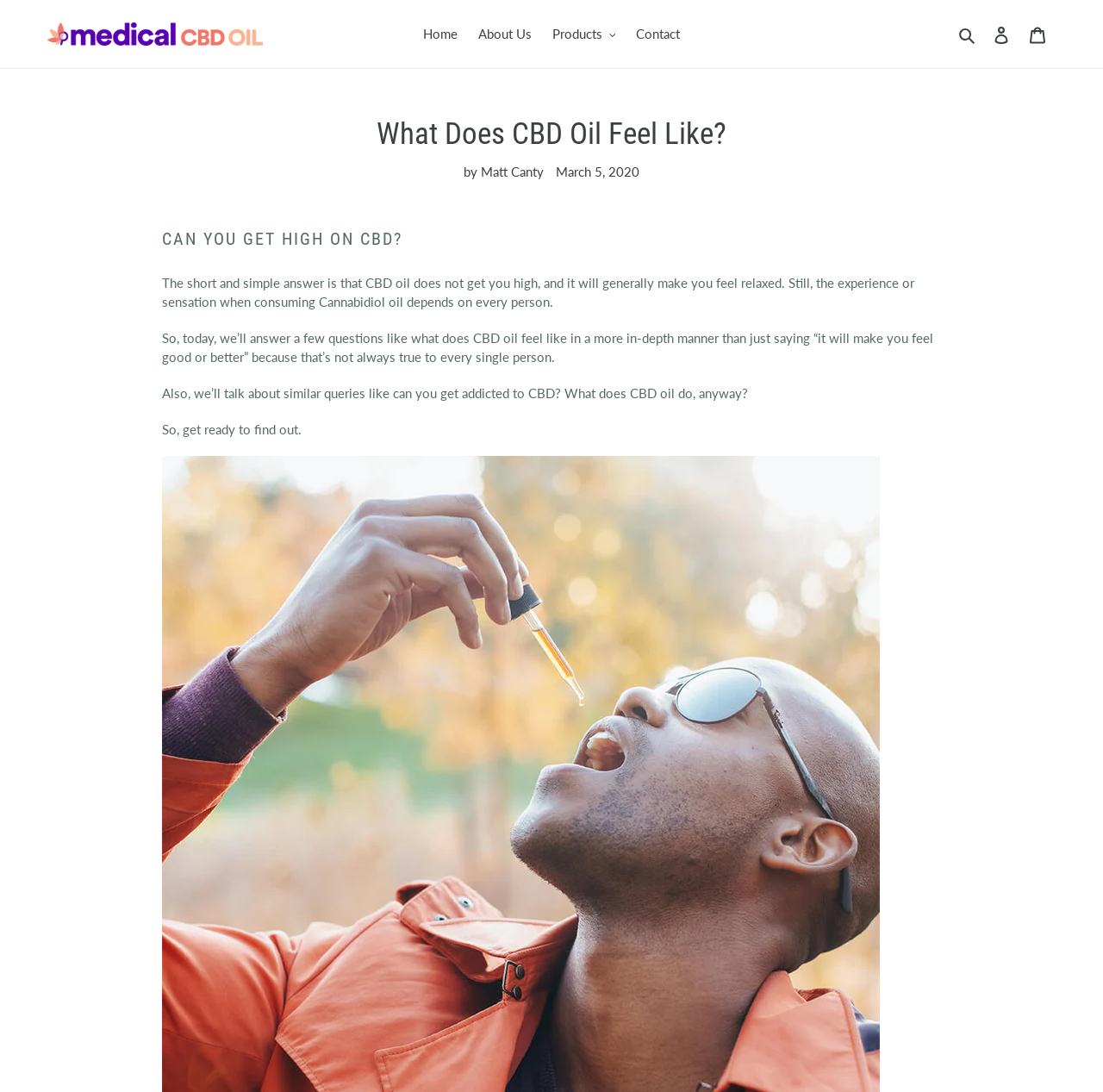Offer an extensive depiction of the webpage and its key elements.

The webpage is about CBD oil and its effects on individuals. At the top, there is a navigation menu with links to "Home", "About Us", "Products", "Contact", and a search button. On the top right, there are links to "Log in" and "Cart". 

Below the navigation menu, there is a heading "What Does CBD Oil Feel Like?" followed by the author's name "Matt Canty" and the date "March 5, 2020". 

The main content of the webpage is divided into sections. The first section has a heading "CAN YOU GET HIGH ON CBD?" and provides an answer to this question, stating that CBD oil does not get you high and makes you feel relaxed, but the experience varies from person to person. 

The following sections discuss what CBD oil feels like in more detail, addressing questions such as "can you get addicted to CBD?" and "what does CBD oil do?". The text is informative and conversational, with a tone that suggests the reader will learn more about CBD oil by continuing to read.